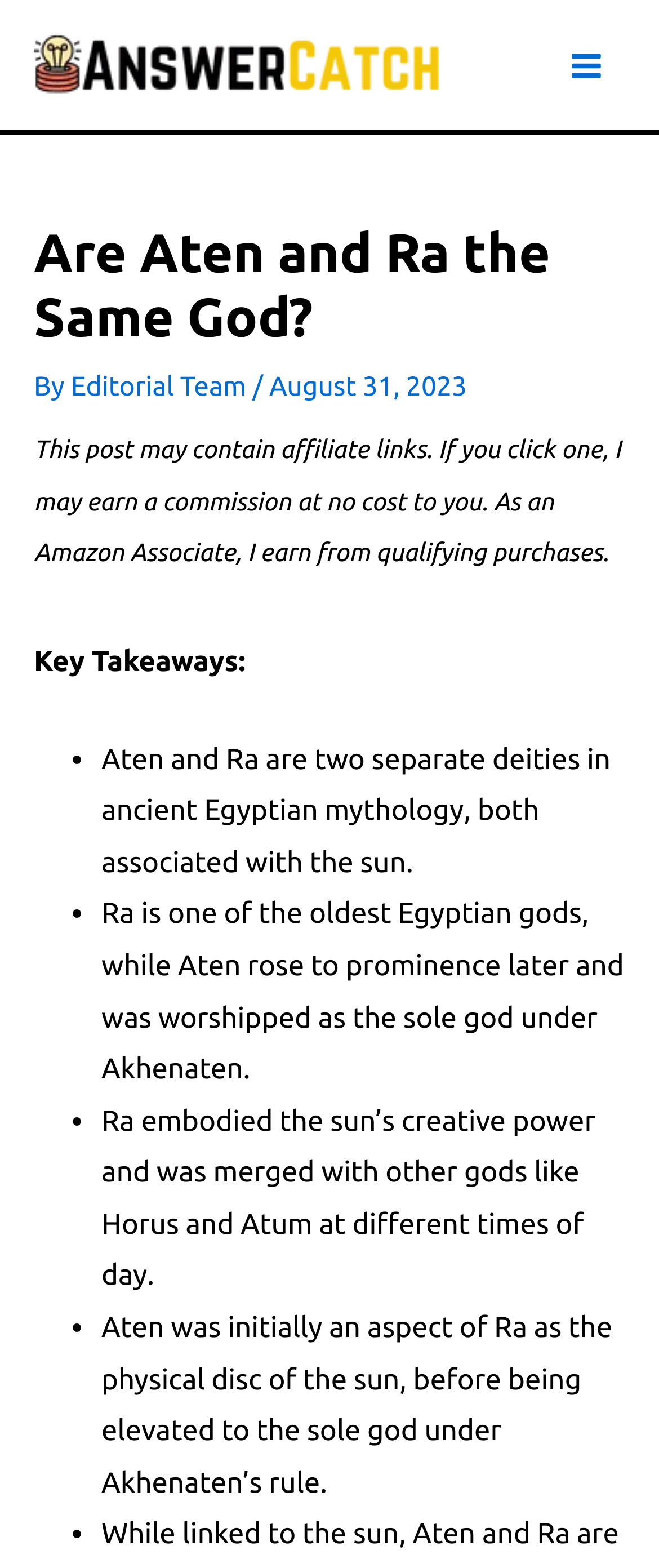What is the relationship between Aten and Ra?
Provide a concise answer using a single word or phrase based on the image.

Aten was initially an aspect of Ra